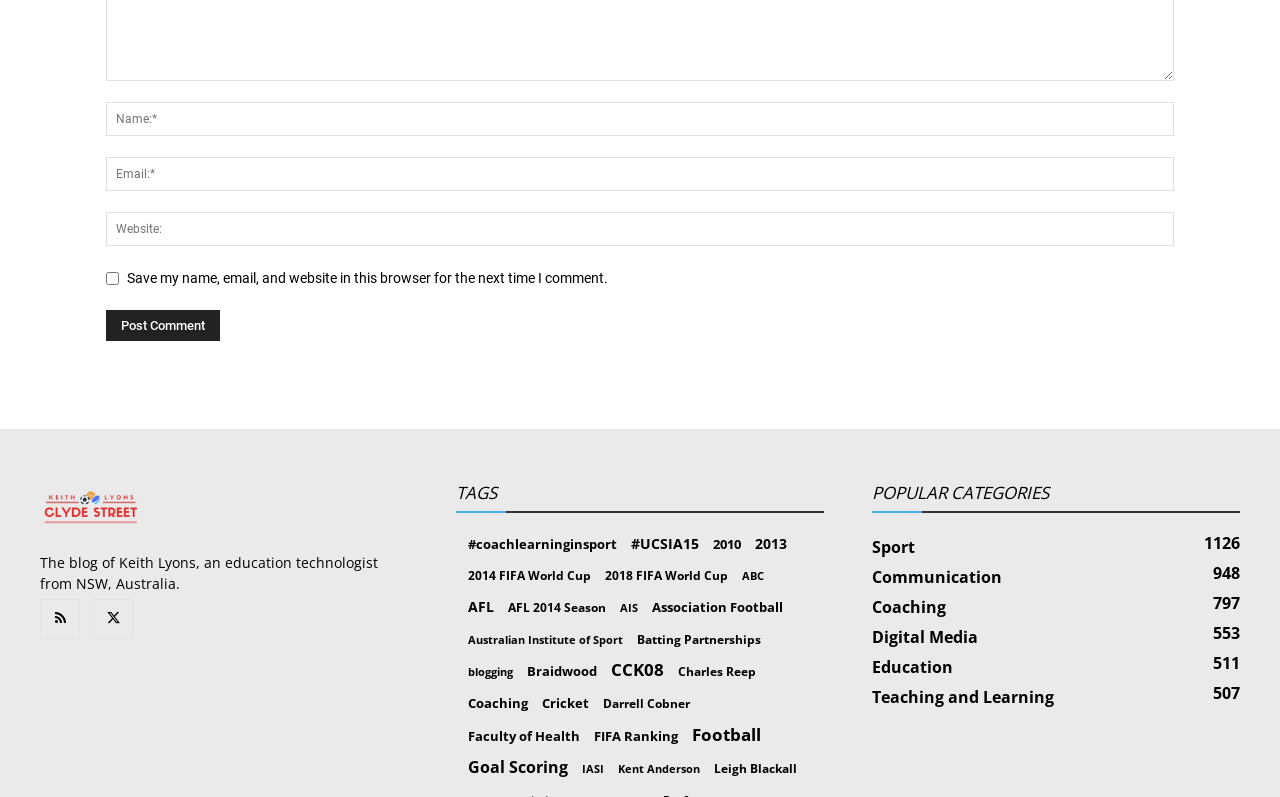Locate the bounding box coordinates of the clickable area to execute the instruction: "Visit the 'TAGS' page". Provide the coordinates as four float numbers between 0 and 1, represented as [left, top, right, bottom].

[0.356, 0.595, 0.644, 0.641]